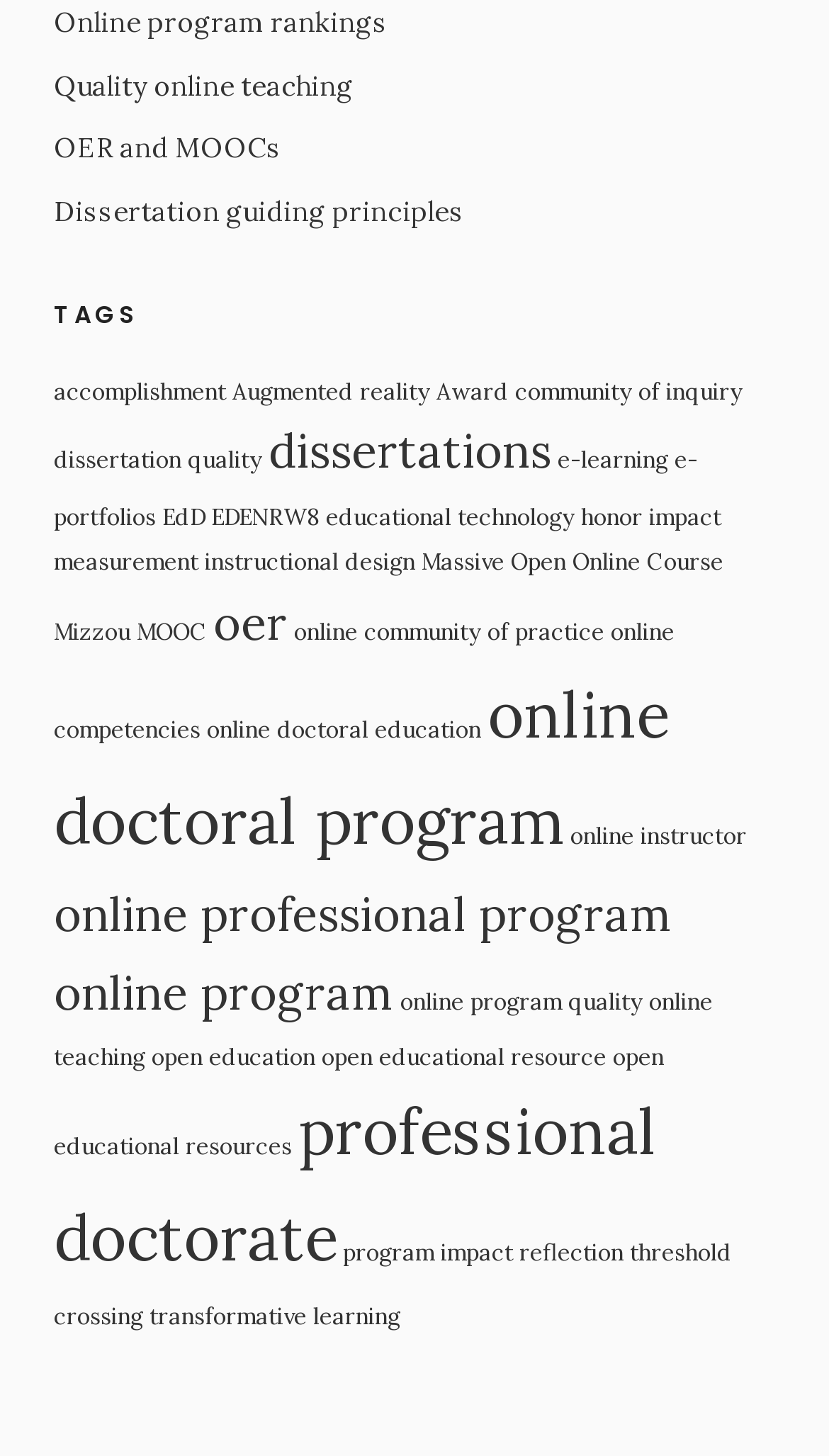What is the topic of the link with the most items?
Please look at the screenshot and answer in one word or a short phrase.

online doctoral program